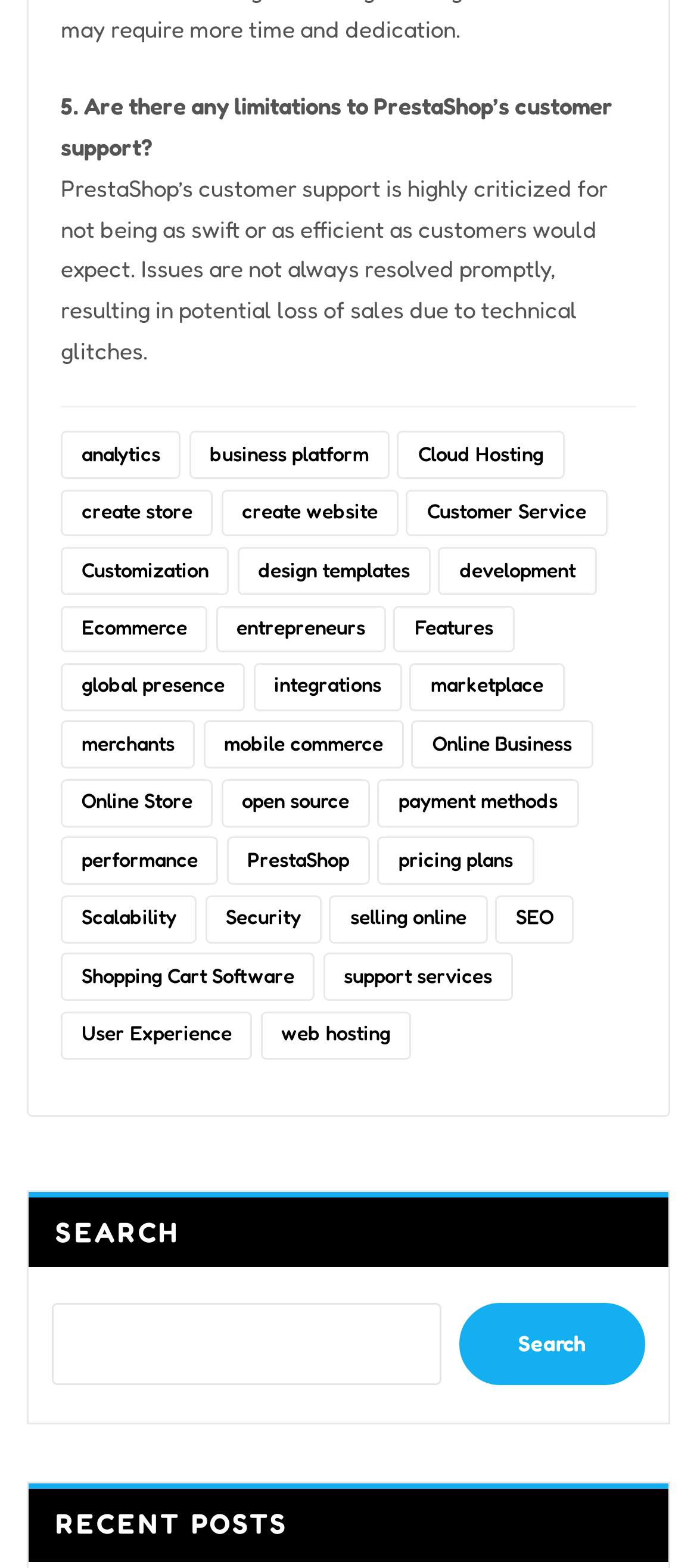Provide the bounding box coordinates for the UI element described in this sentence: "create store". The coordinates should be four float values between 0 and 1, i.e., [left, top, right, bottom].

[0.087, 0.312, 0.306, 0.342]